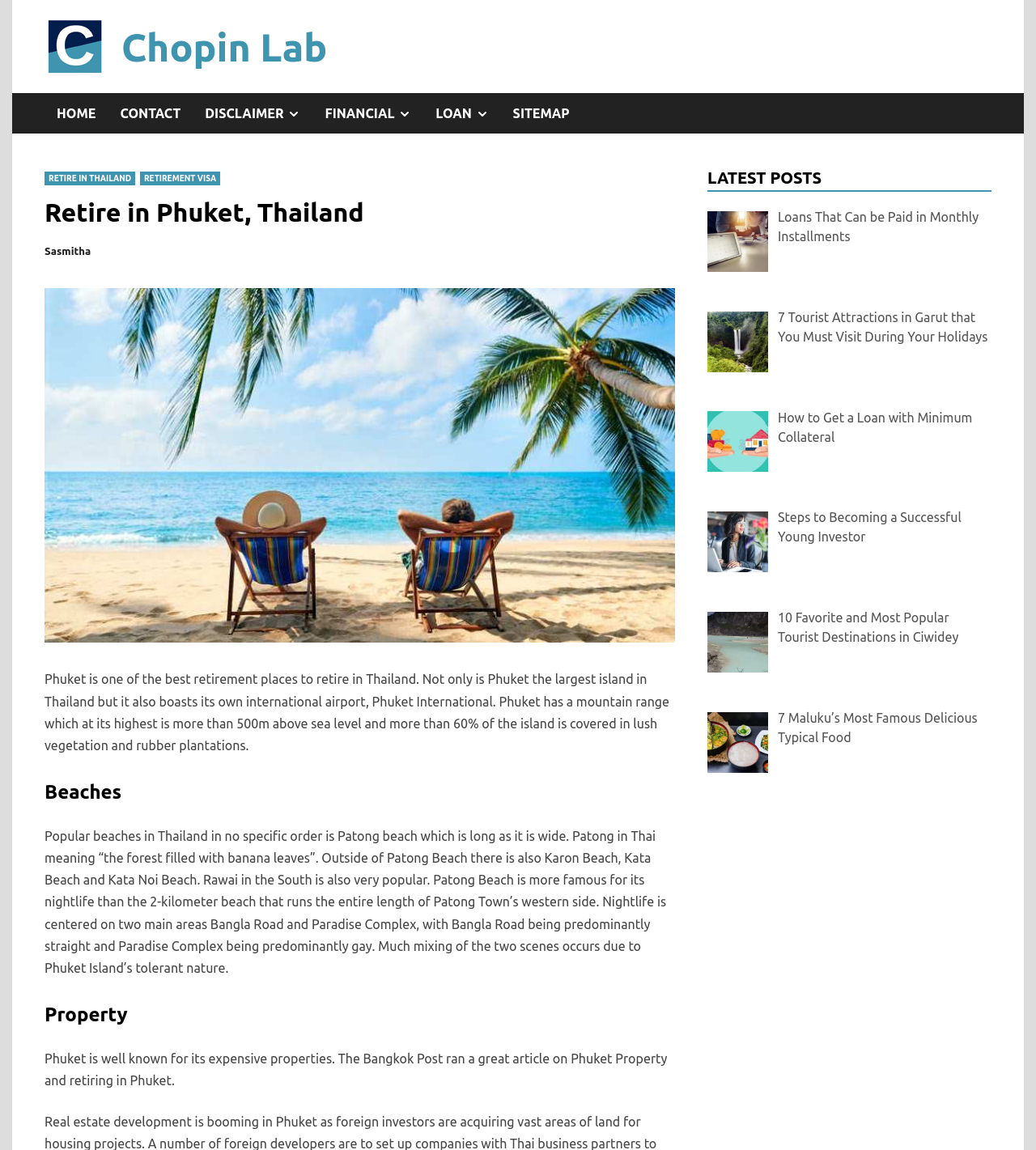Provide a short answer to the following question with just one word or phrase: What is the name of the international airport in Phuket?

Phuket International